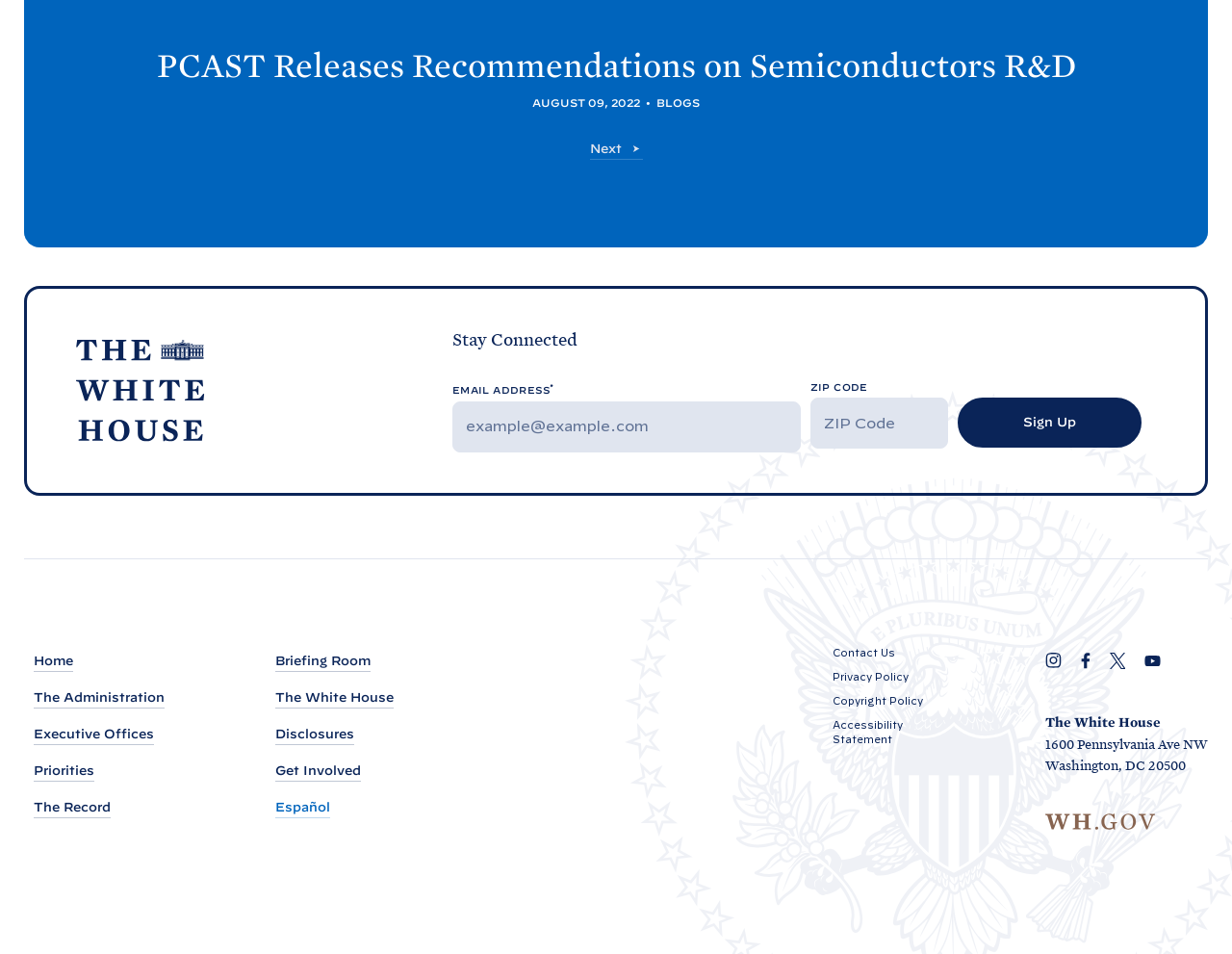Using the given description, provide the bounding box coordinates formatted as (top-left x, top-left y, bottom-right x, bottom-right y), with all values being floating point numbers between 0 and 1. Description: parent_node: EMAIL ADDRESS* name="EMAIL" placeholder="example@example.com"

[0.367, 0.42, 0.65, 0.474]